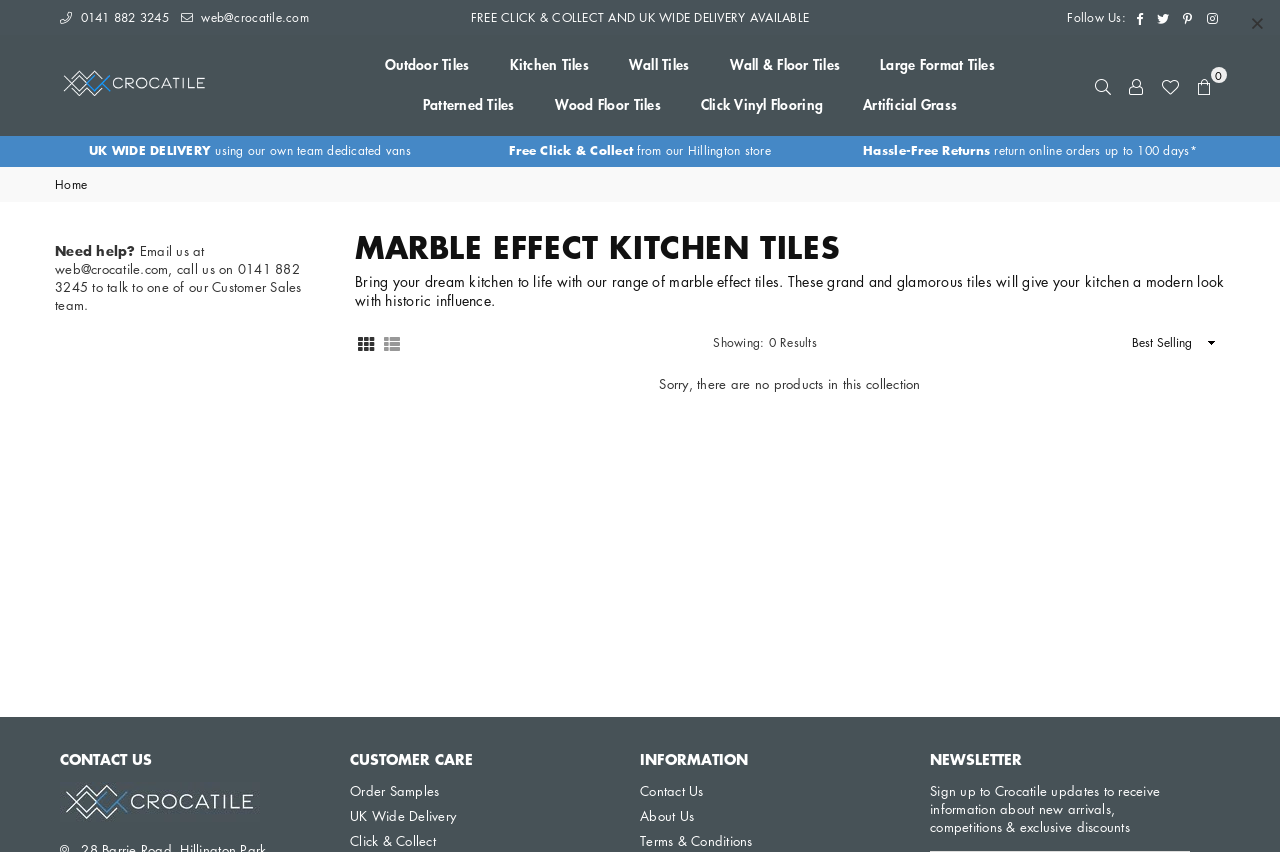Indicate the bounding box coordinates of the element that needs to be clicked to satisfy the following instruction: "Click on Contact Us link". The coordinates should be four float numbers between 0 and 1, i.e., [left, top, right, bottom].

[0.5, 0.916, 0.55, 0.939]